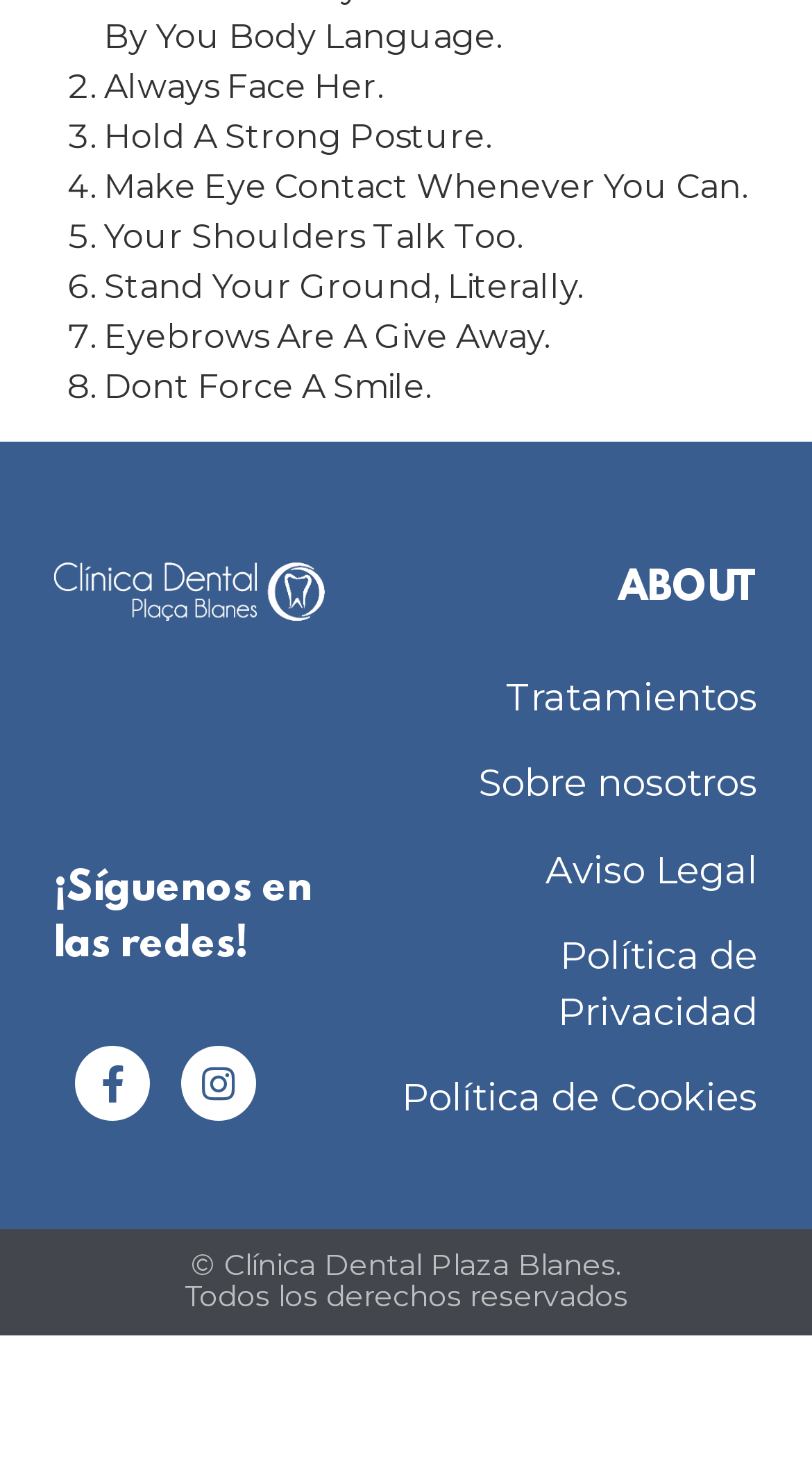Refer to the element description Tratamientos and identify the corresponding bounding box in the screenshot. Format the coordinates as (top-left x, top-left y, bottom-right x, bottom-right y) with values in the range of 0 to 1.

[0.623, 0.457, 0.933, 0.488]